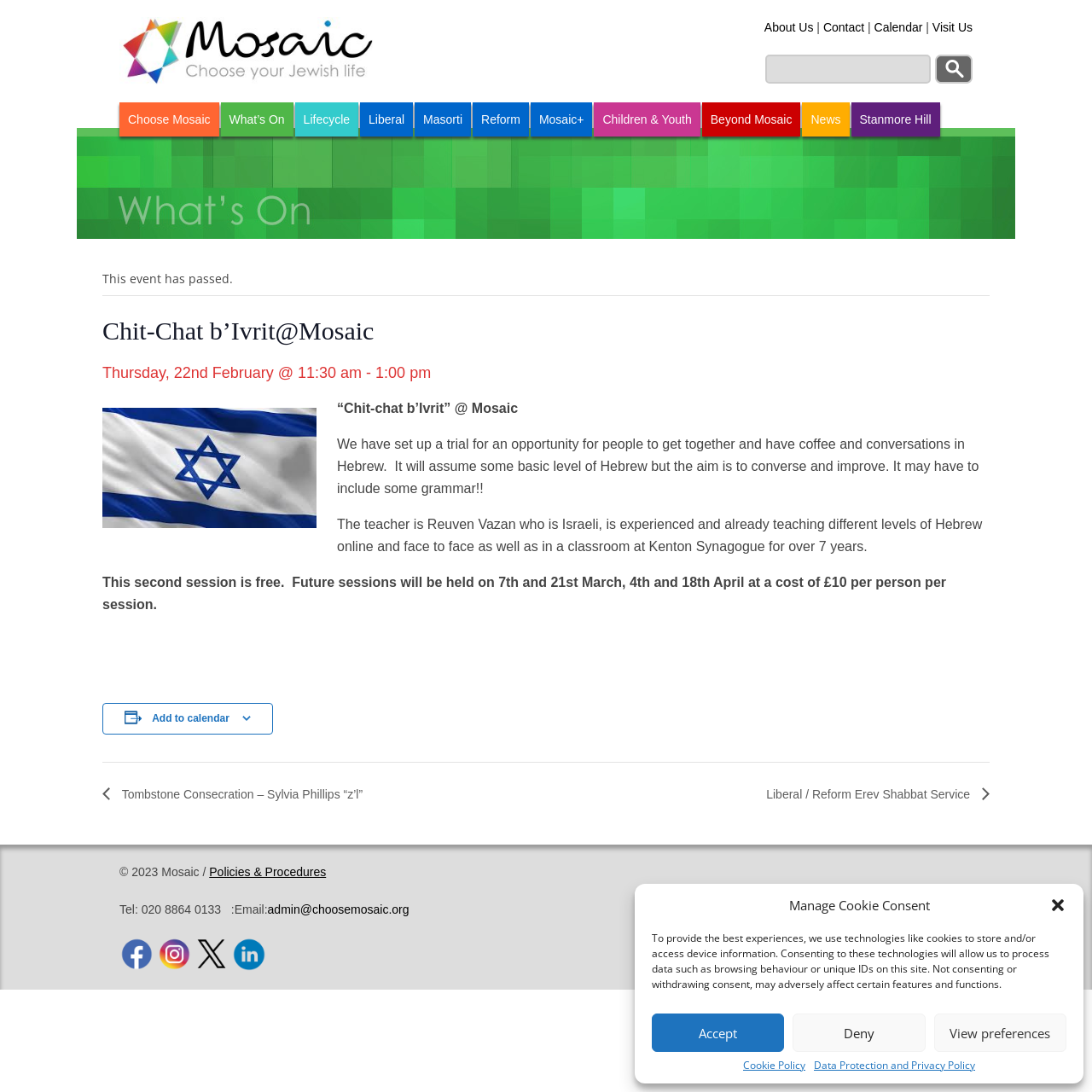What is the purpose of the 'Add to calendar' button?
Offer a detailed and full explanation in response to the question.

I found the answer by looking at the event details section on the webpage, where there is a button labeled 'Add to calendar', which suggests that its purpose is to allow users to add the event to their calendar.